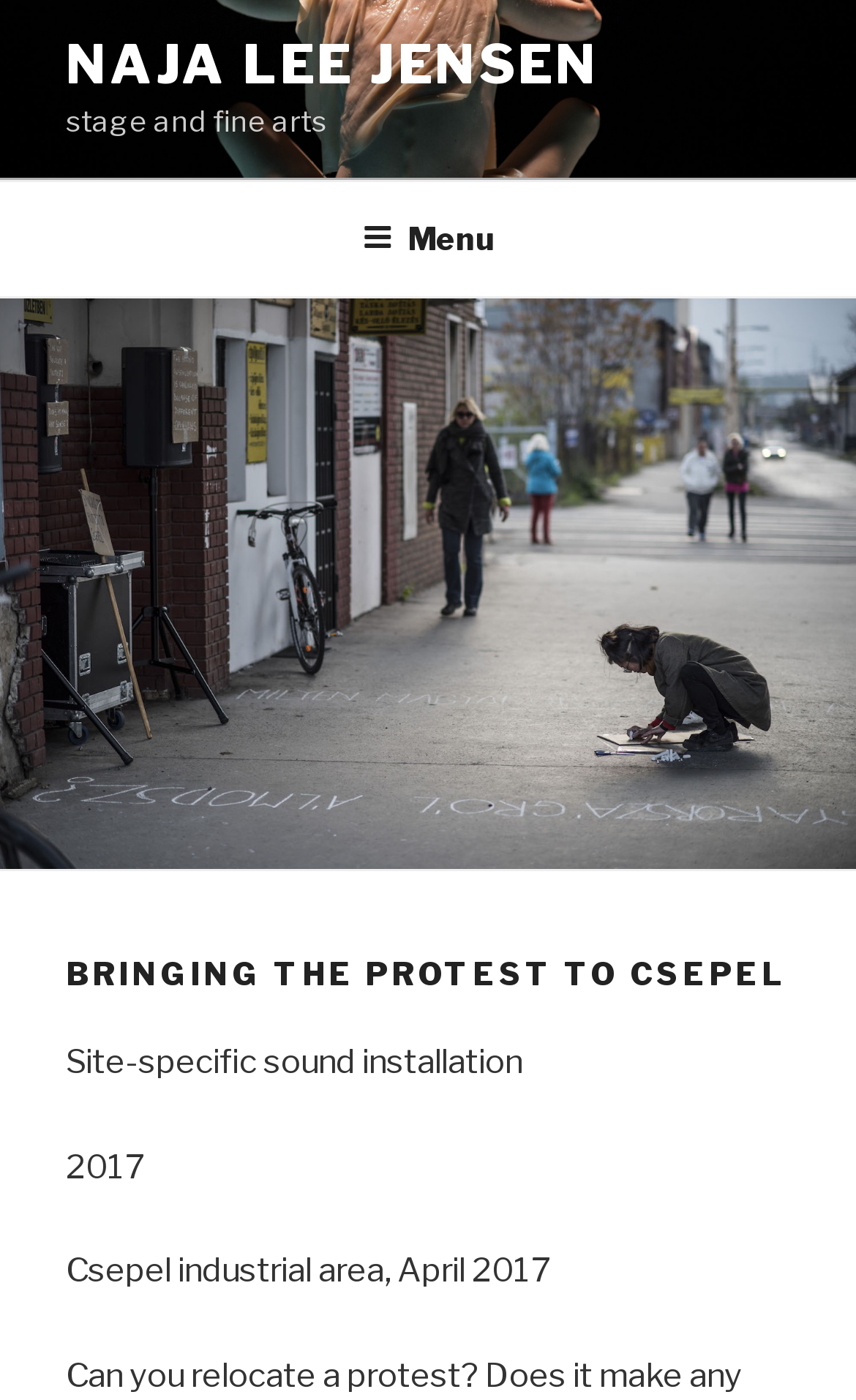Identify the headline of the webpage and generate its text content.

BRINGING THE PROTEST TO CSEPEL